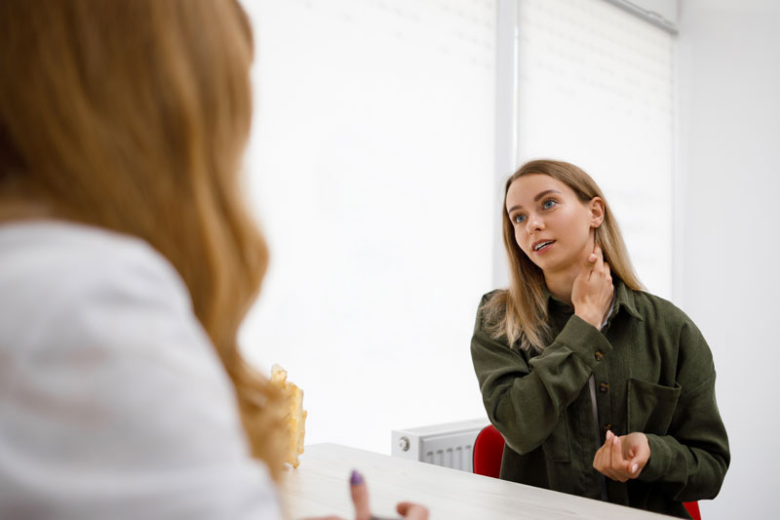Based on the image, give a detailed response to the question: What is the woman touching?

The woman is touching her neck because the caption states 'She is conveying her concerns while gently touching her neck, suggesting a focus on symptoms or discomfort in that area.' This indicates that the woman is physically touching her neck to emphasize her concerns.